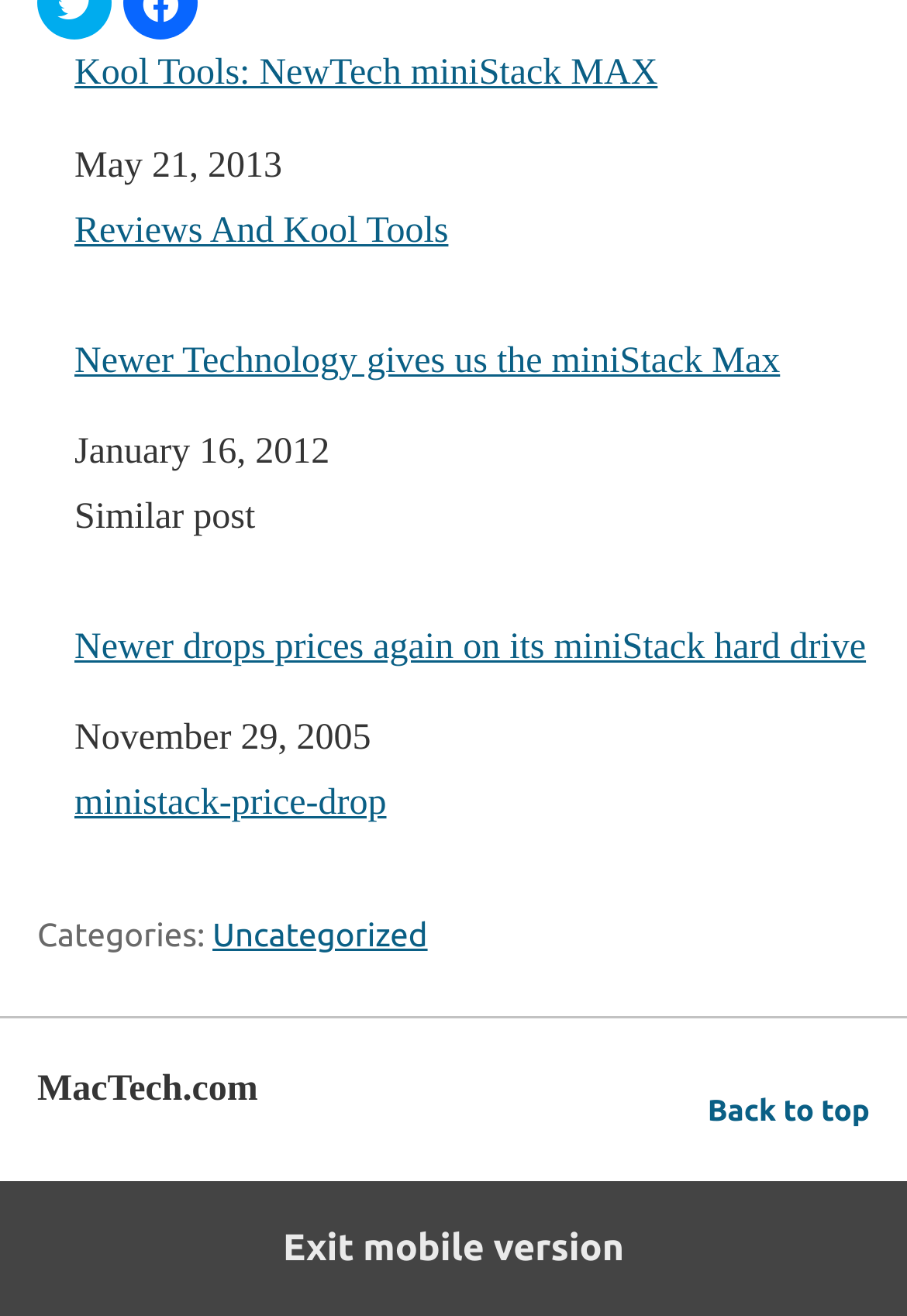Identify the bounding box coordinates for the UI element mentioned here: "Reviews And Kool Tools". Provide the coordinates as four float values between 0 and 1, i.e., [left, top, right, bottom].

[0.082, 0.16, 0.494, 0.19]